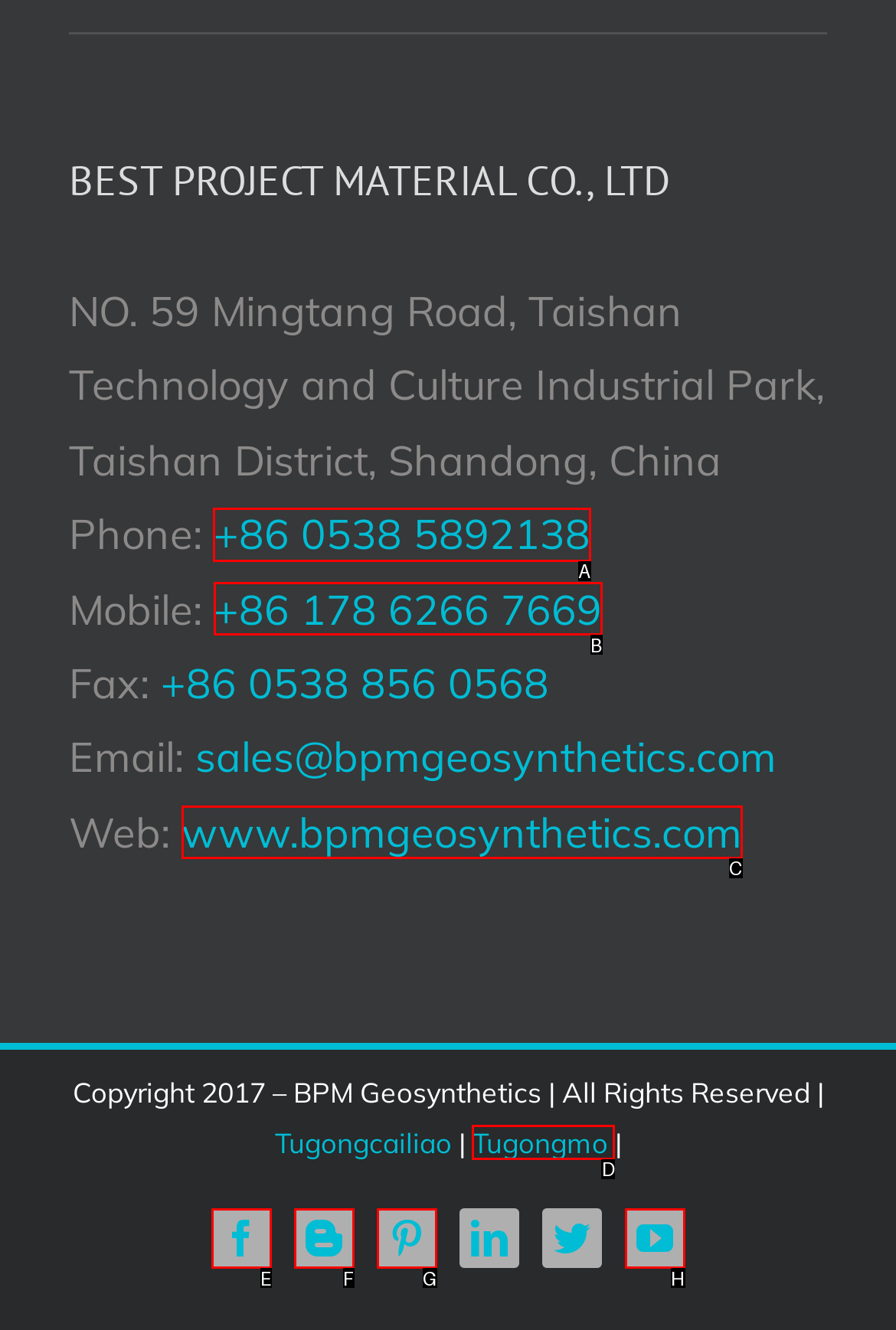Determine the letter of the UI element that will complete the task: Visit Stanza Docs
Reply with the corresponding letter.

None